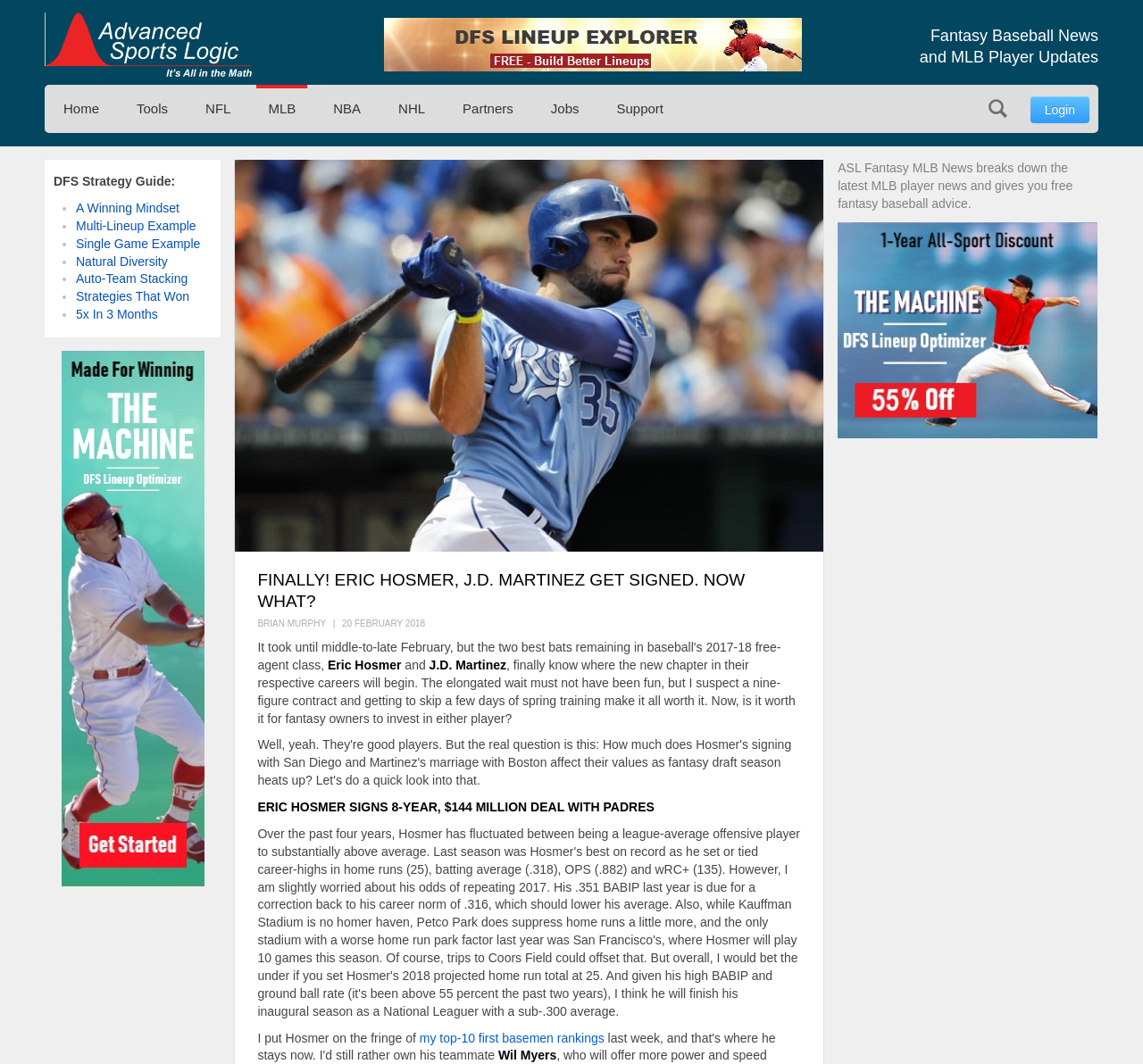What is the main topic of this webpage?
Examine the webpage screenshot and provide an in-depth answer to the question.

Based on the webpage's content, including the heading 'Fantasy Baseball News and MLB Player Updates' and the article about Eric Hosmer and J.D. Martinez, it is clear that the main topic of this webpage is fantasy baseball news.